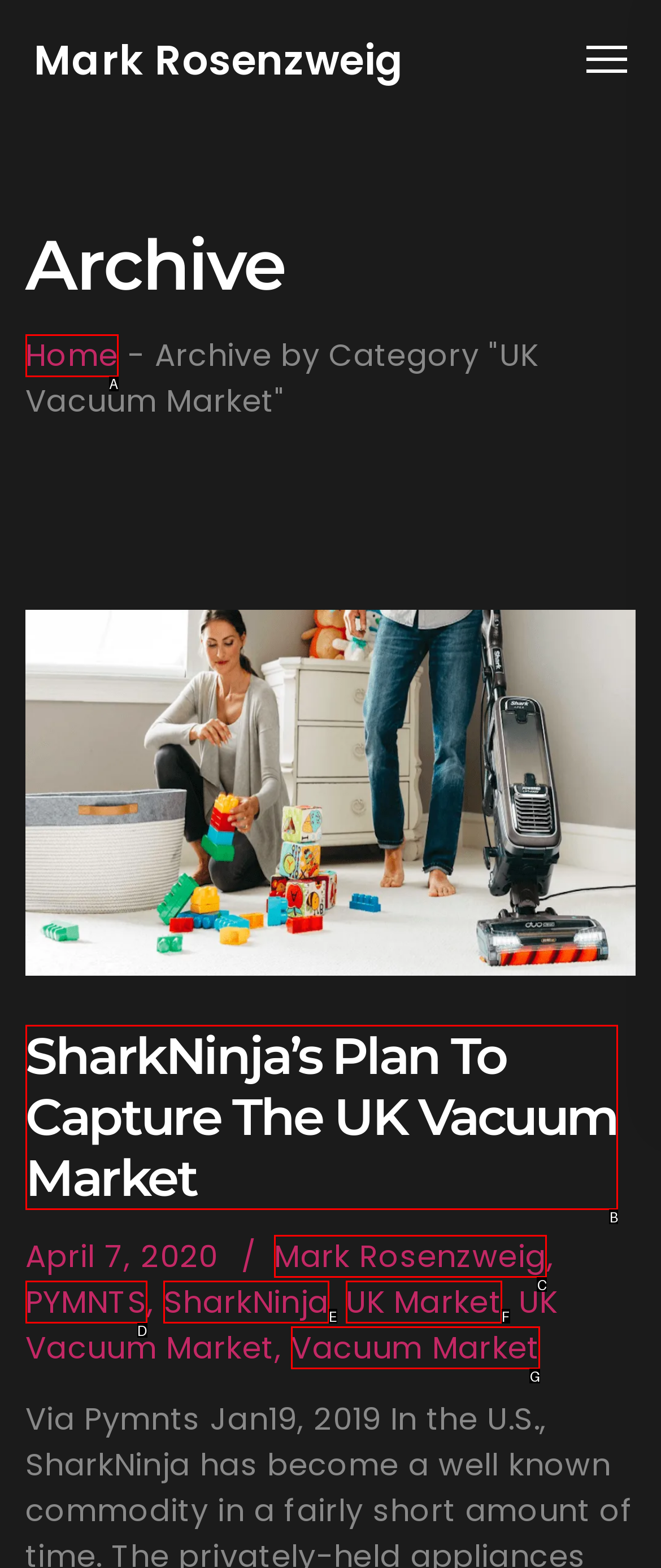Which option best describes: PYMNTS
Respond with the letter of the appropriate choice.

D